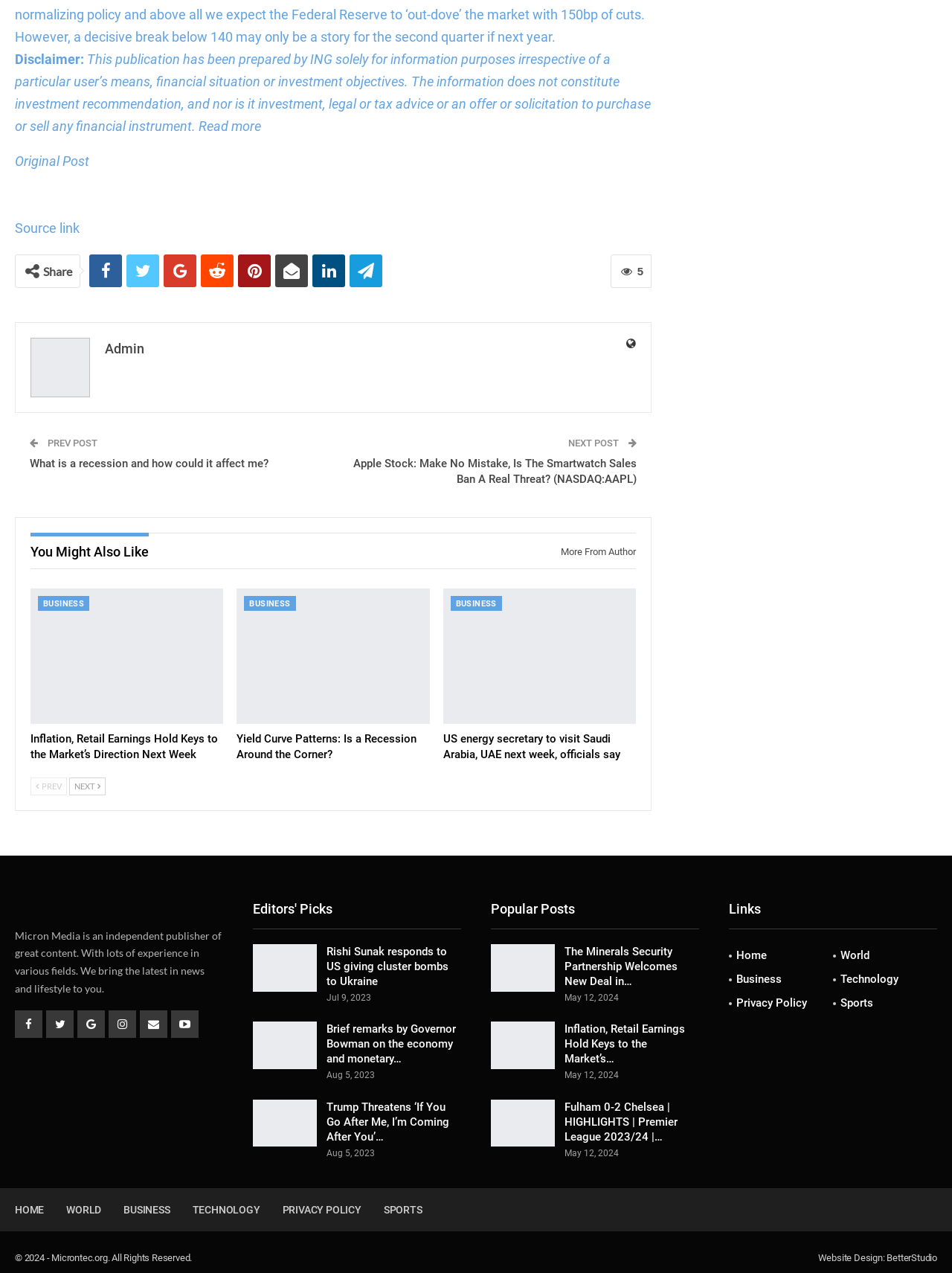Kindly determine the bounding box coordinates for the clickable area to achieve the given instruction: "Check the 'Popular Posts'".

[0.516, 0.708, 0.604, 0.72]